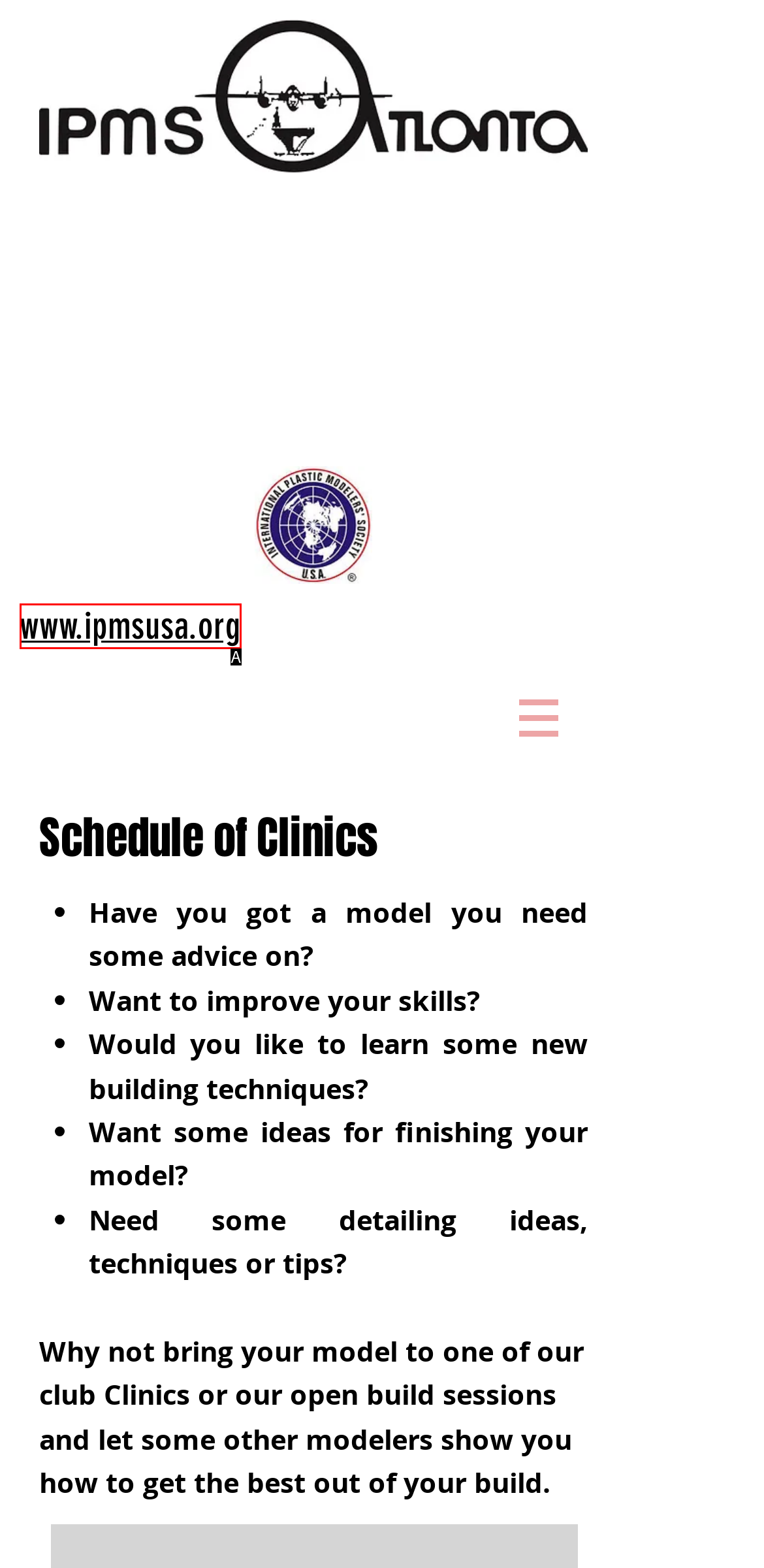Match the HTML element to the description: www.ipmsusa.org. Answer with the letter of the correct option from the provided choices.

A